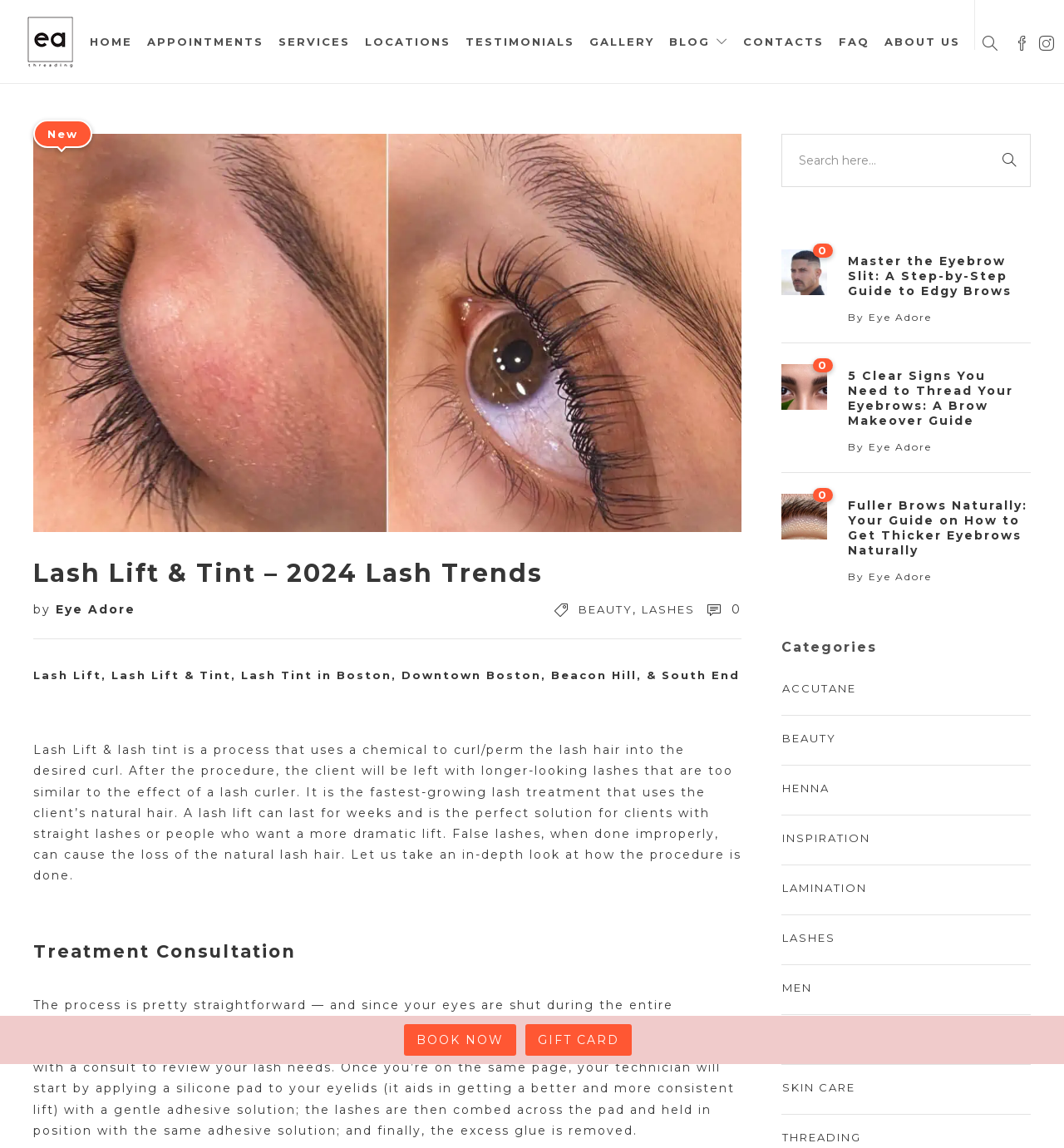Can you identify the bounding box coordinates of the clickable region needed to carry out this instruction: 'Read about Lash Lift & Tint'? The coordinates should be four float numbers within the range of 0 to 1, stated as [left, top, right, bottom].

[0.031, 0.475, 0.697, 0.513]